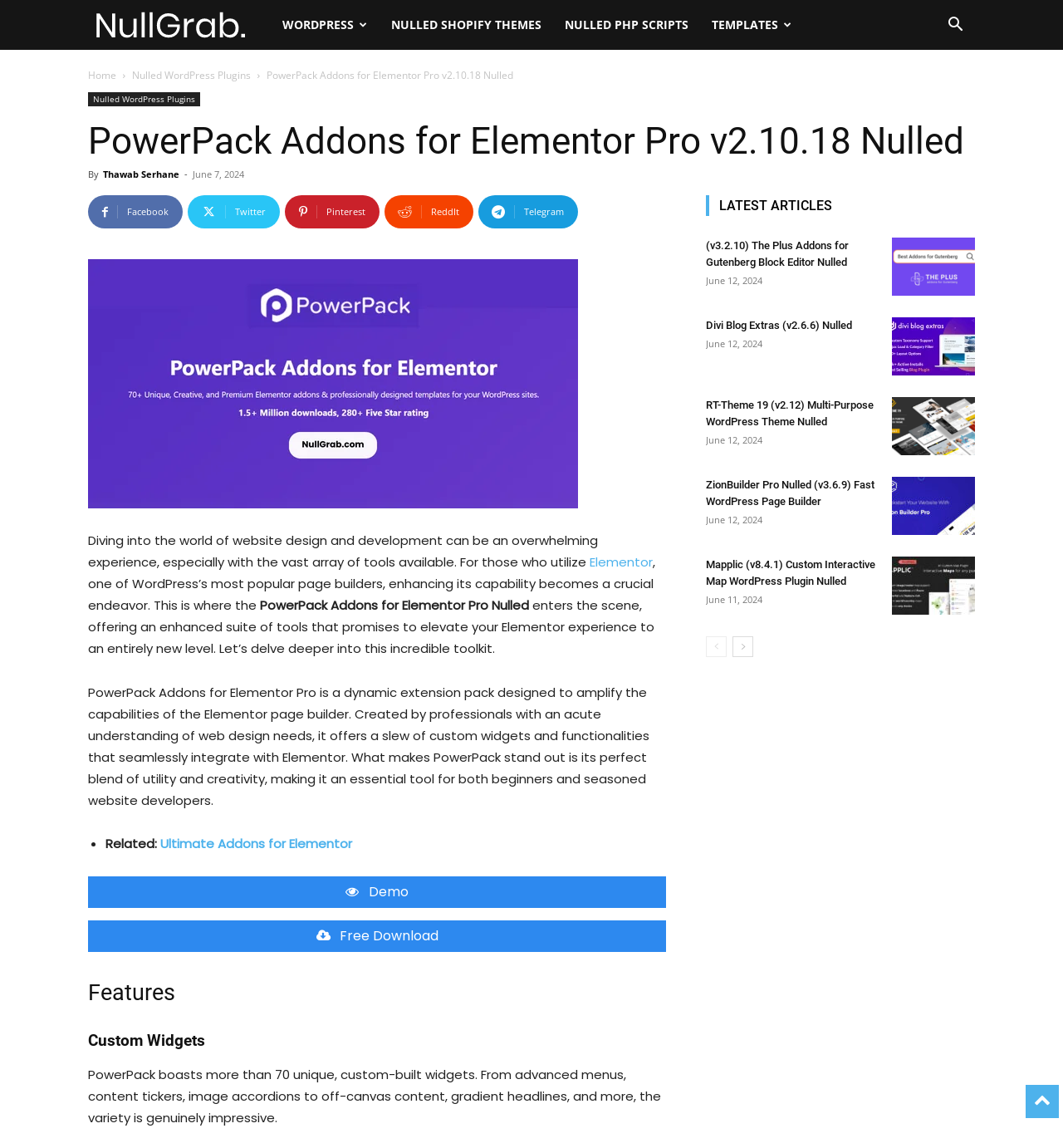What is the date of the latest article on the webpage?
Answer the question with detailed information derived from the image.

The latest article on the webpage is dated June 12, 2024, as indicated by the time element on the webpage.